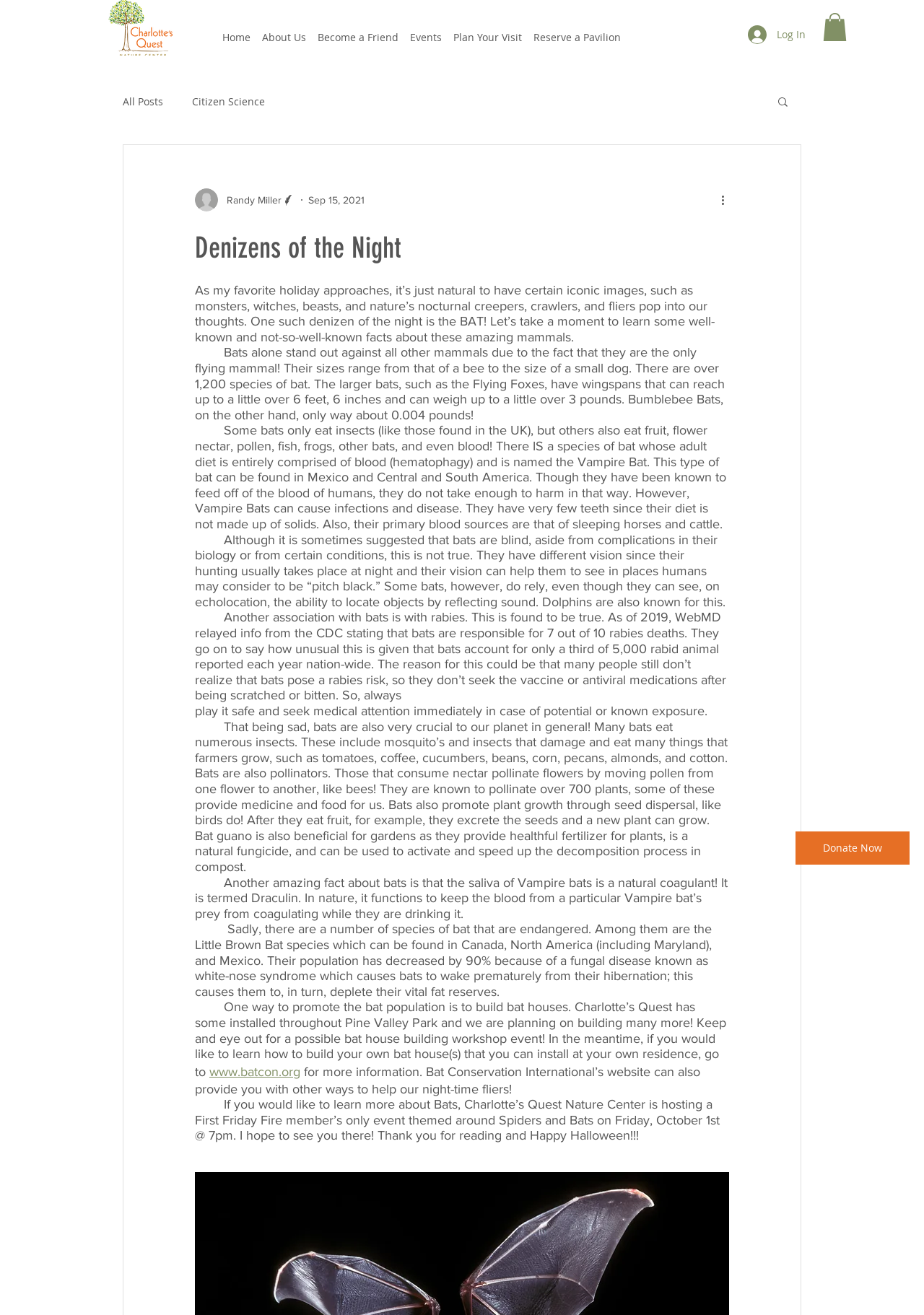Can you locate the main headline on this webpage and provide its text content?

Denizens of the Night